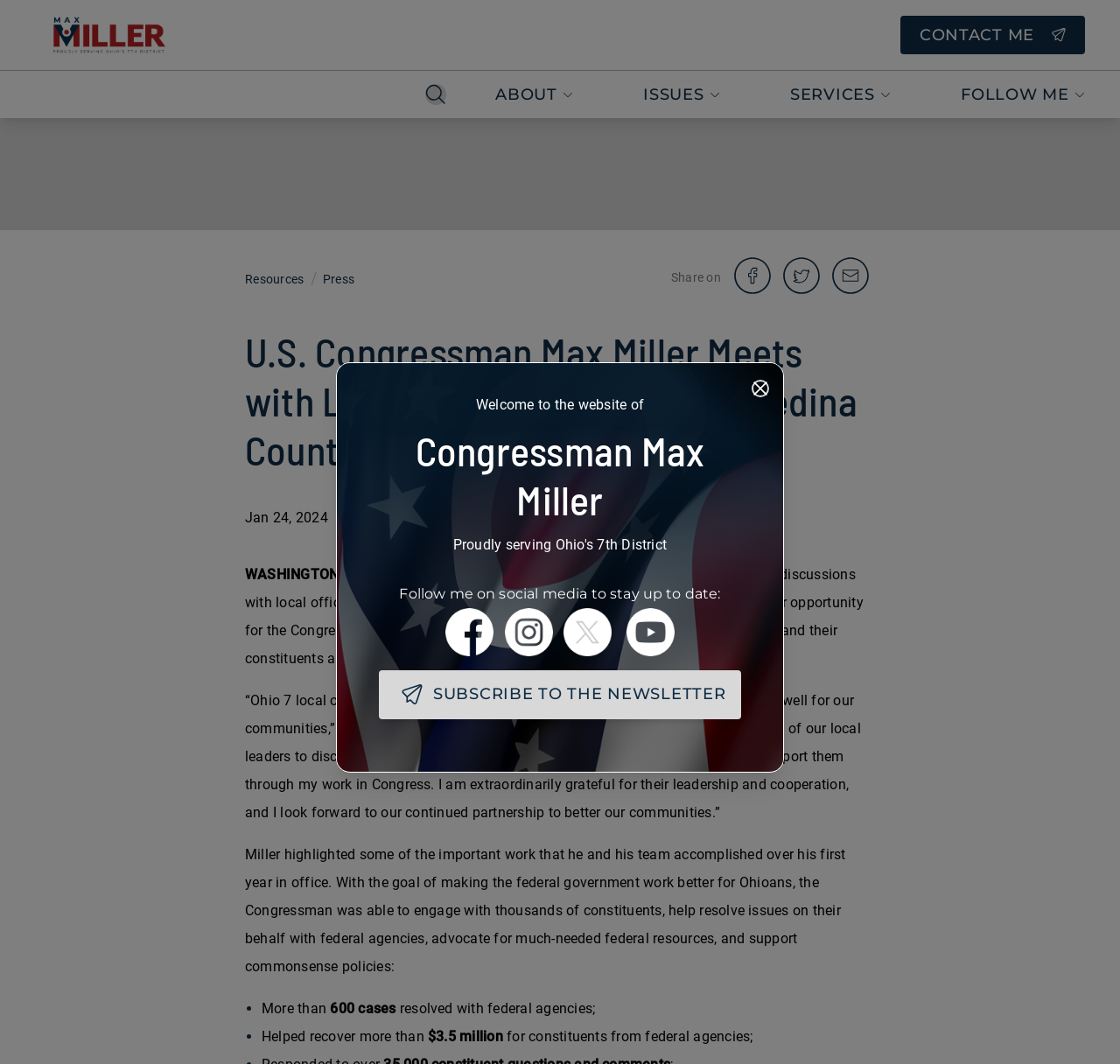Could you specify the bounding box coordinates for the clickable section to complete the following instruction: "Contact me"?

[0.804, 0.025, 0.969, 0.041]